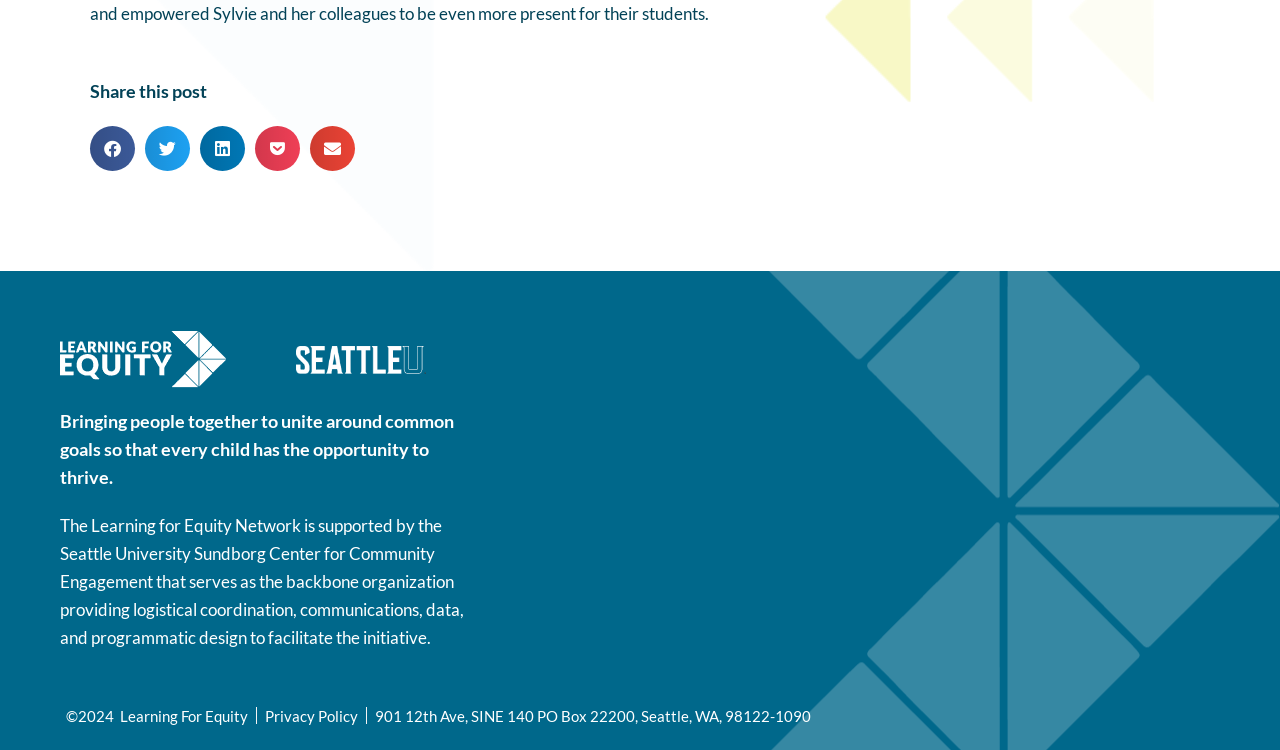Bounding box coordinates are to be given in the format (top-left x, top-left y, bottom-right x, bottom-right y). All values must be floating point numbers between 0 and 1. Provide the bounding box coordinate for the UI element described as: a plumber

None